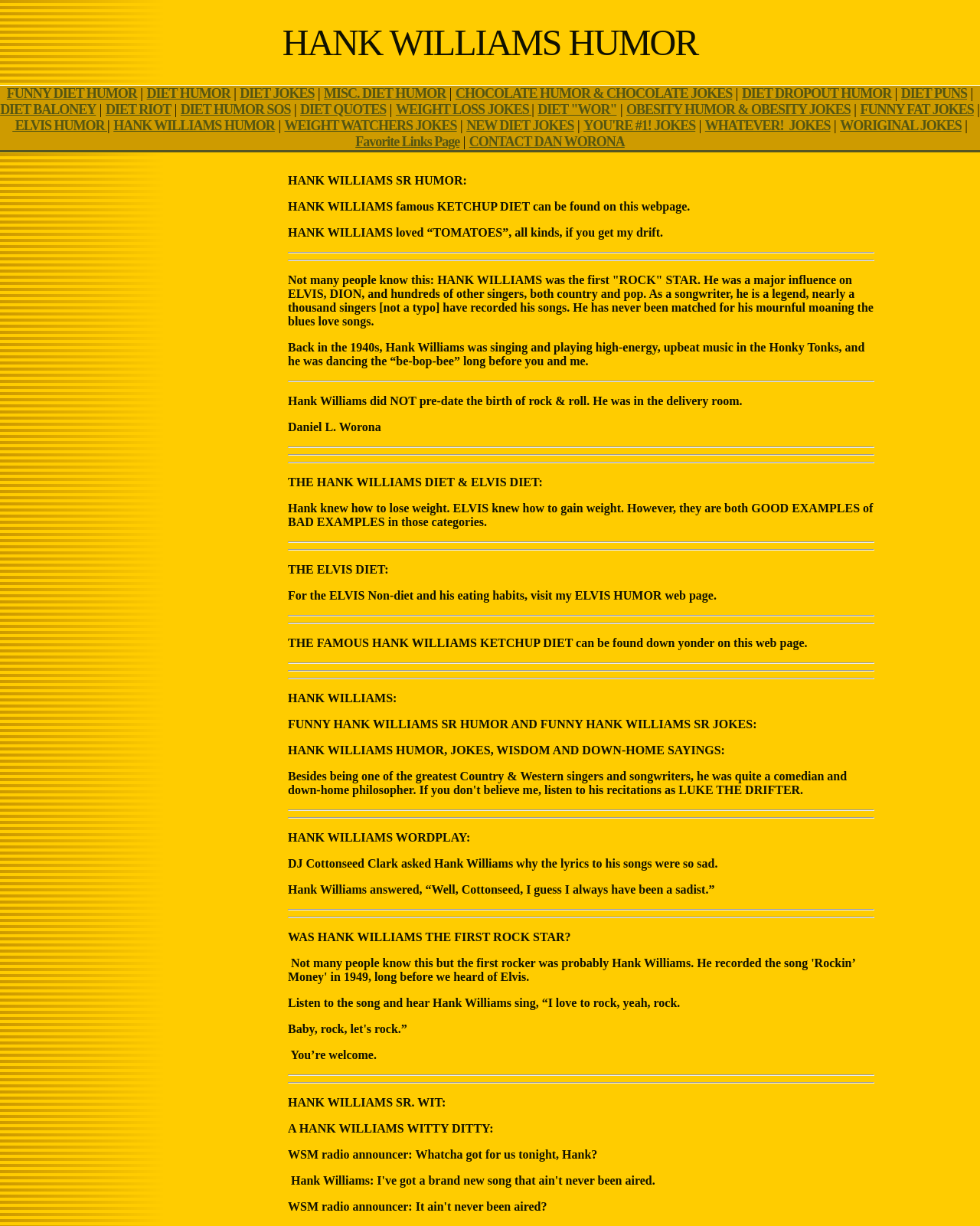From the webpage screenshot, predict the bounding box coordinates (top-left x, top-left y, bottom-right x, bottom-right y) for the UI element described here: parent_node: About

None